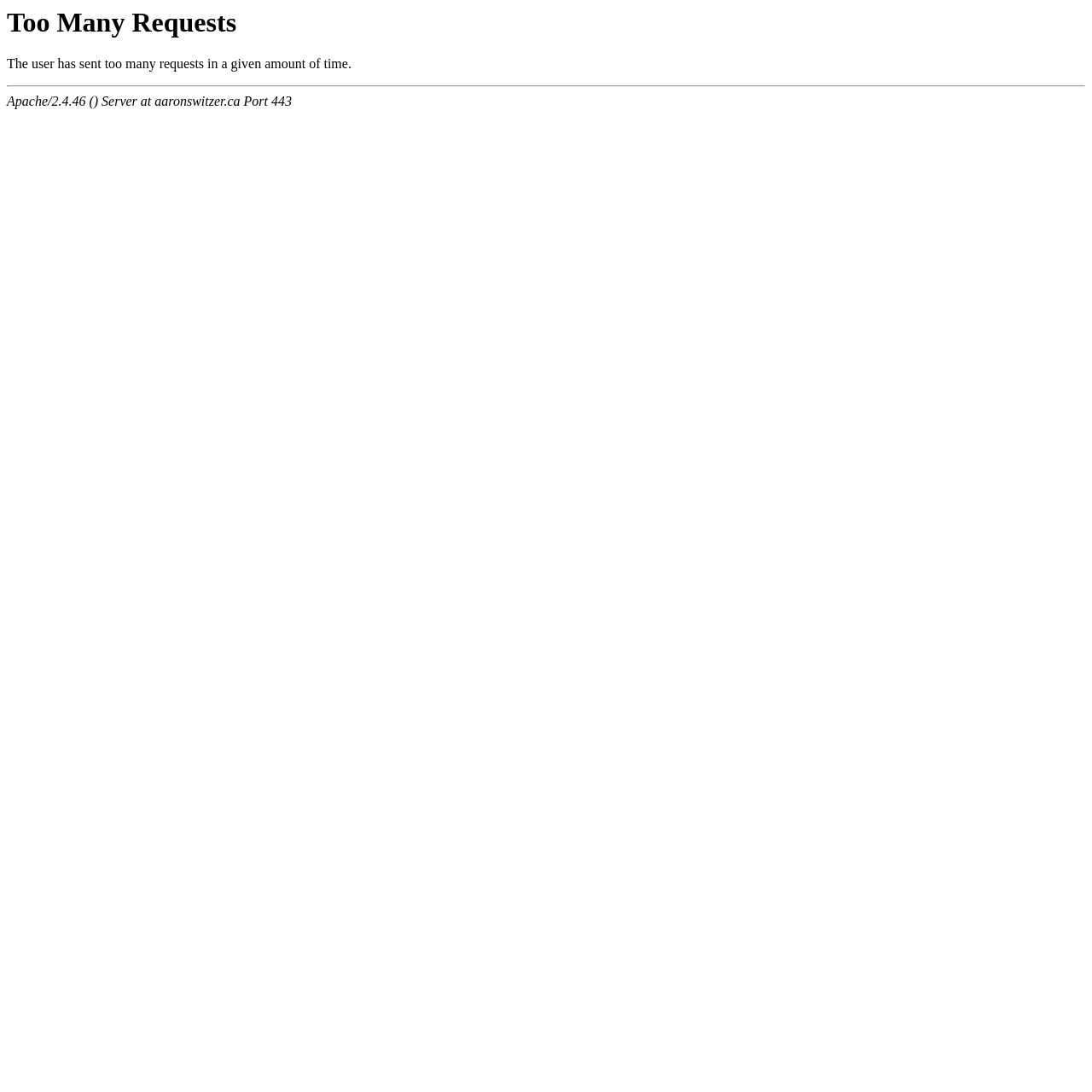Extract the main title from the webpage.

Too Many Requests